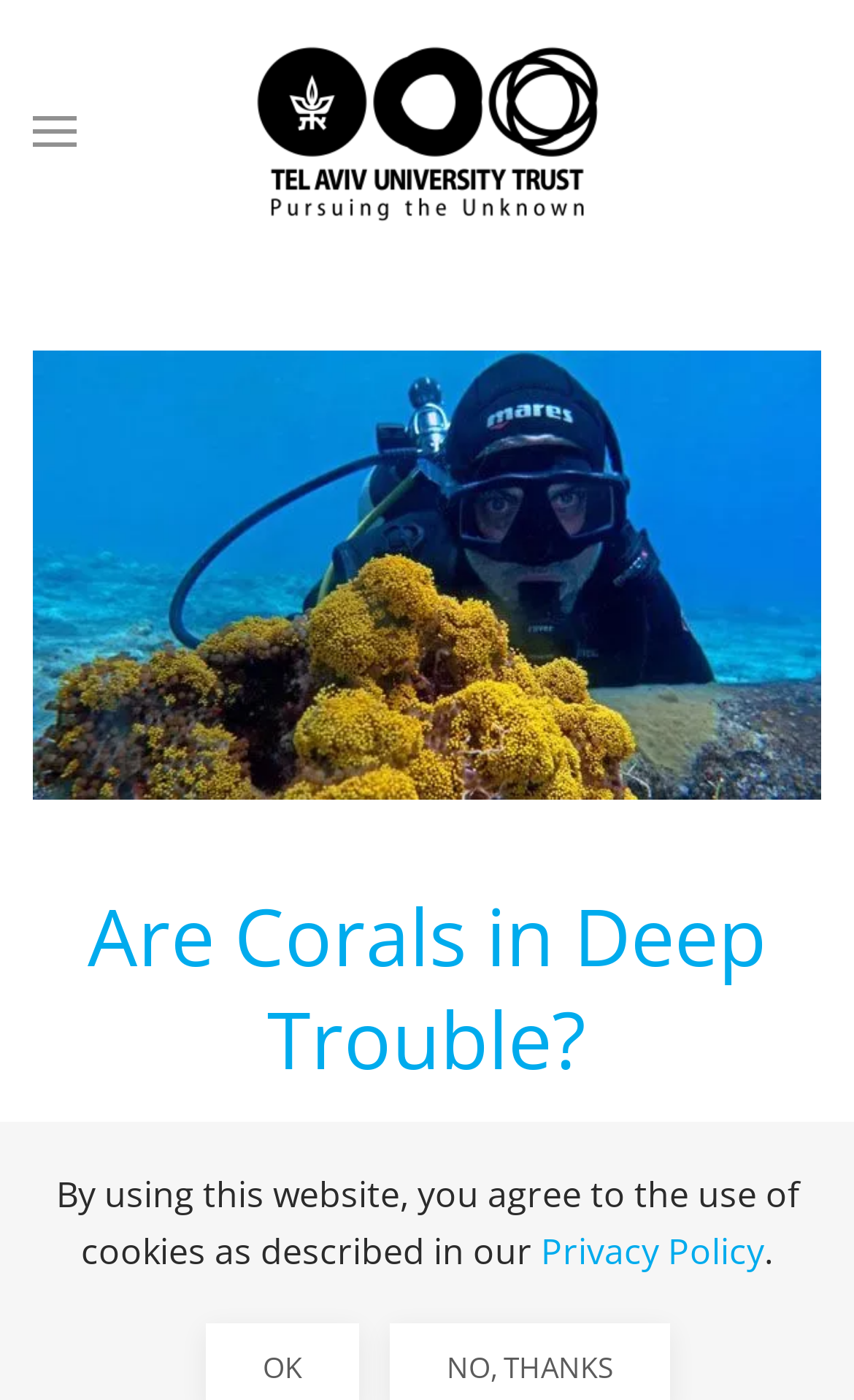Find the bounding box of the web element that fits this description: "Skip to main content".

[0.103, 0.064, 0.503, 0.099]